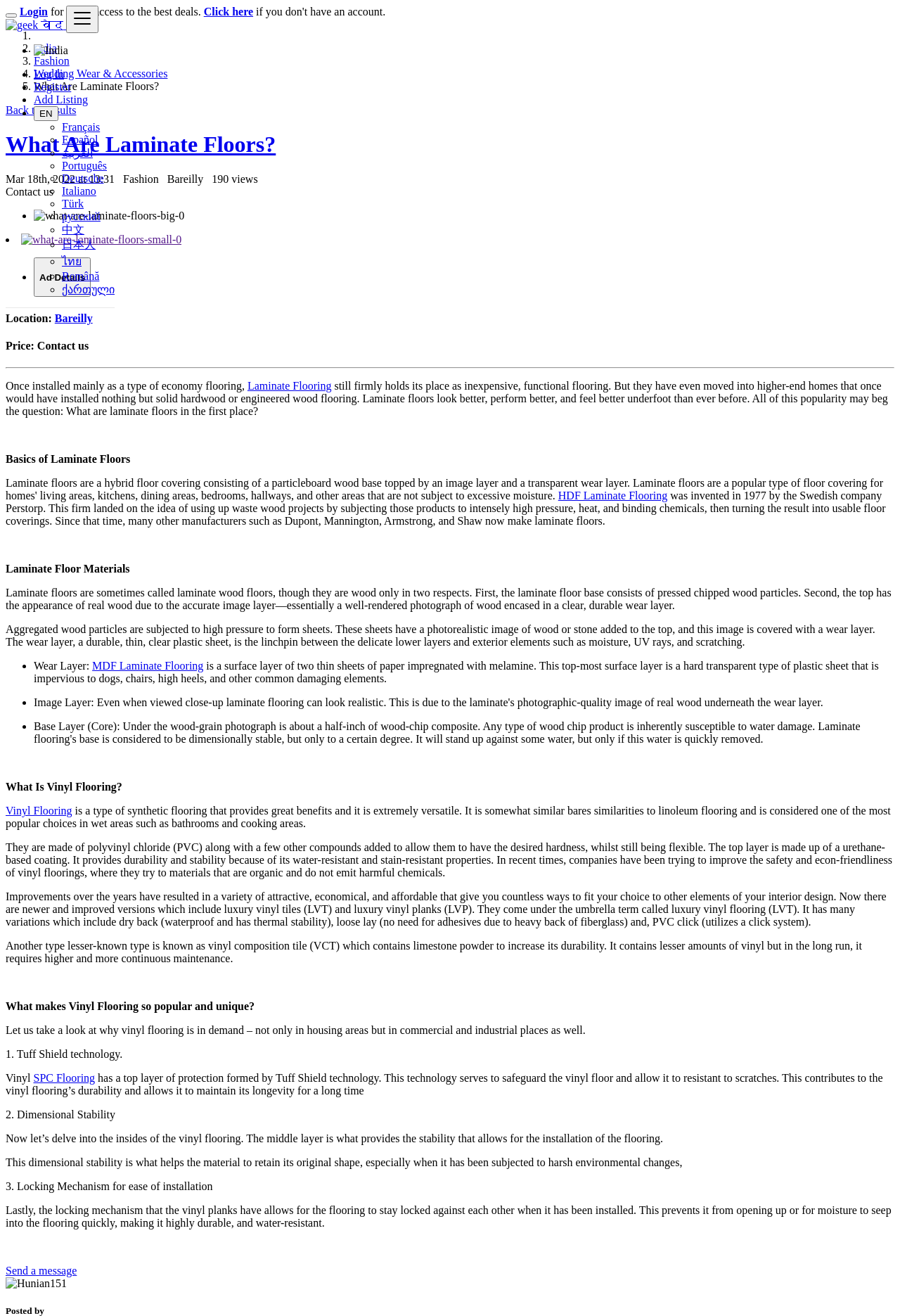What is the purpose of the wear layer in laminate floors?
Please interpret the details in the image and answer the question thoroughly.

The article explains that the wear layer is a durable, thin, clear plastic sheet that protects the delicate lower layers of the laminate floor from exterior elements such as moisture, UV rays, and scratching, indicating that its purpose is to provide protection.